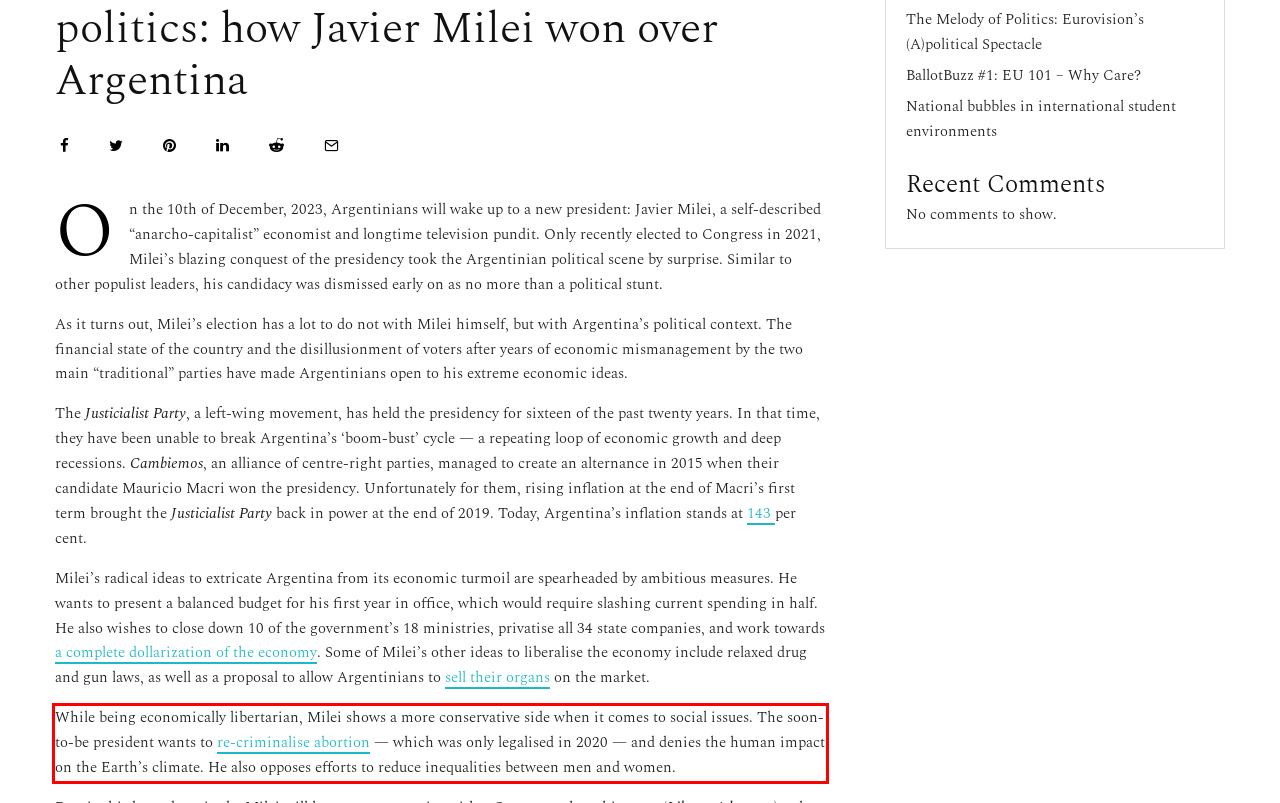You are given a webpage screenshot with a red bounding box around a UI element. Extract and generate the text inside this red bounding box.

While being economically libertarian, Milei shows a more conservative side when it comes to social issues. The soon-to-be president wants to re-criminalise abortion — which was only legalised in 2020 — and denies the human impact on the Earth’s climate. He also opposes efforts to reduce inequalities between men and women.